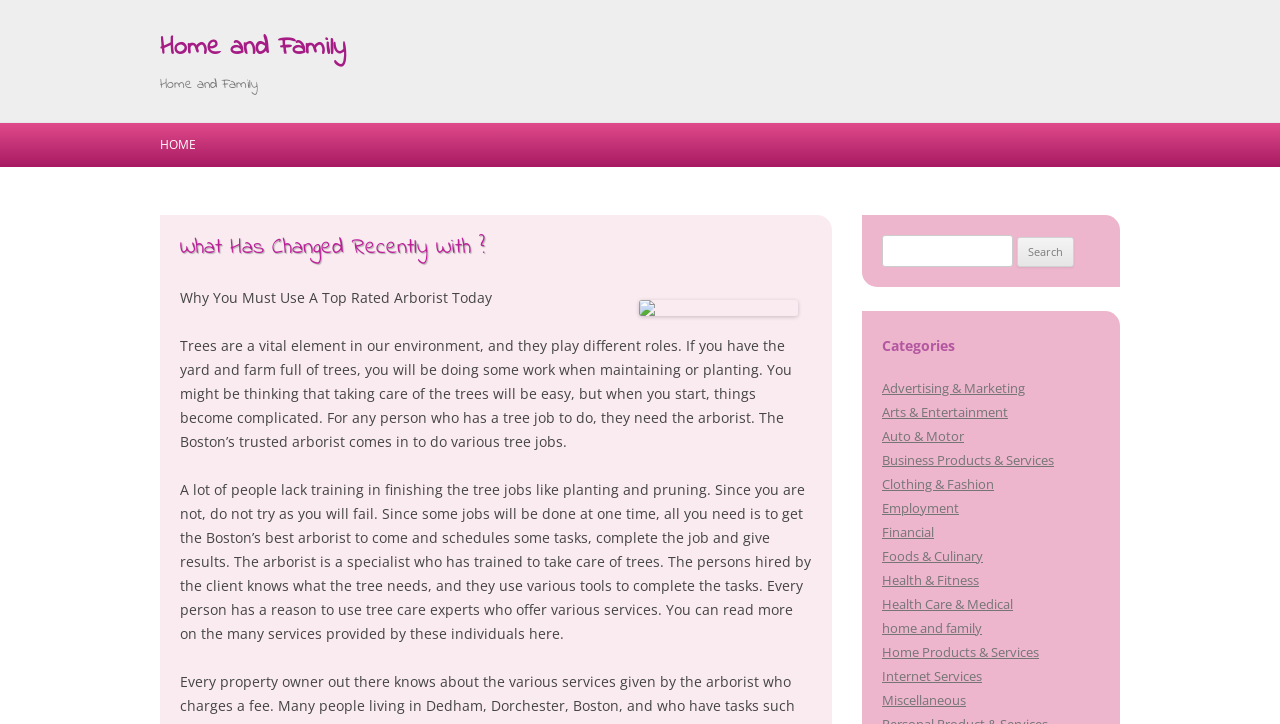Can you specify the bounding box coordinates for the region that should be clicked to fulfill this instruction: "Visit the Cape Vincent wind farm website".

None